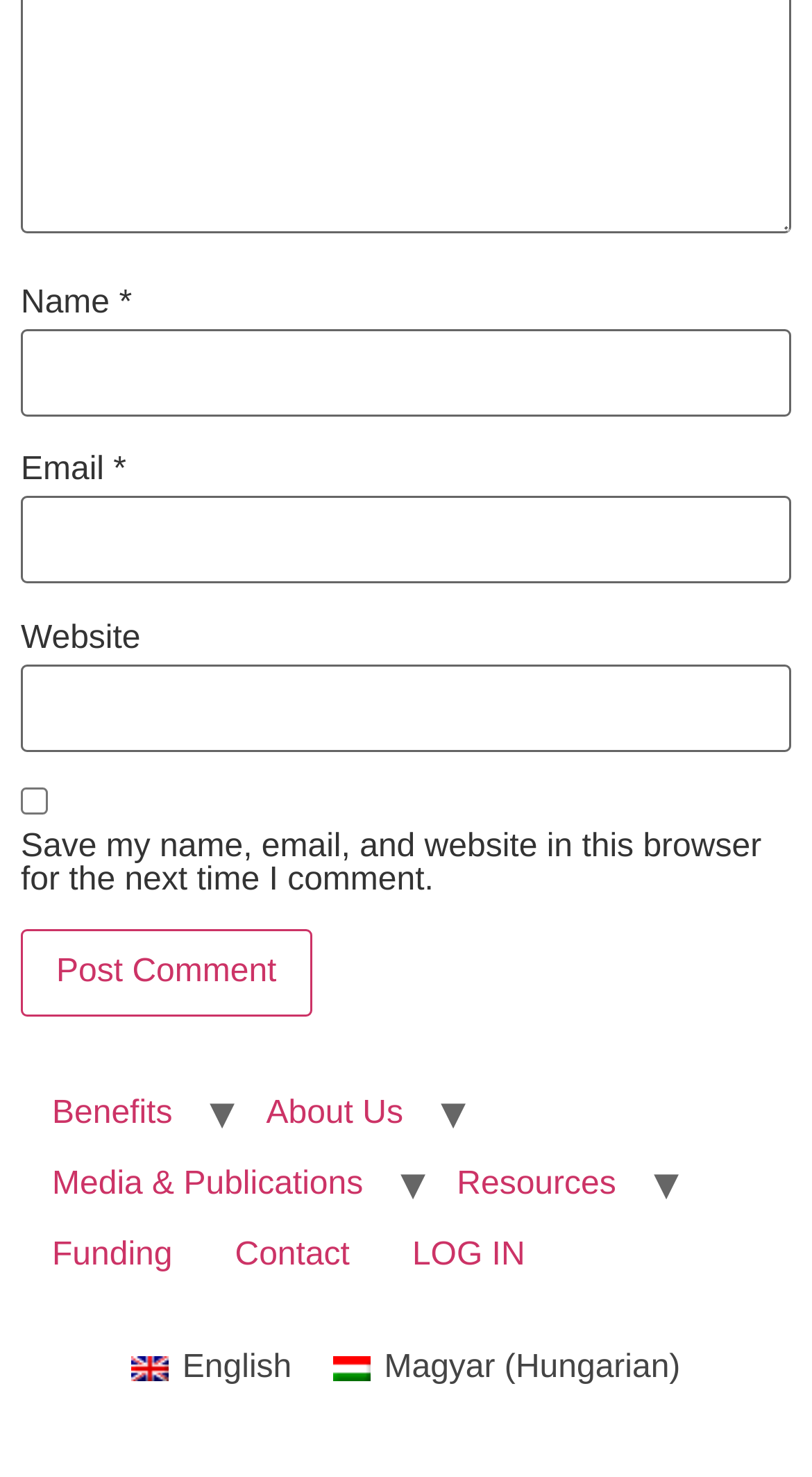Please locate the bounding box coordinates of the element that should be clicked to achieve the given instruction: "Enter your name".

[0.026, 0.223, 0.974, 0.282]